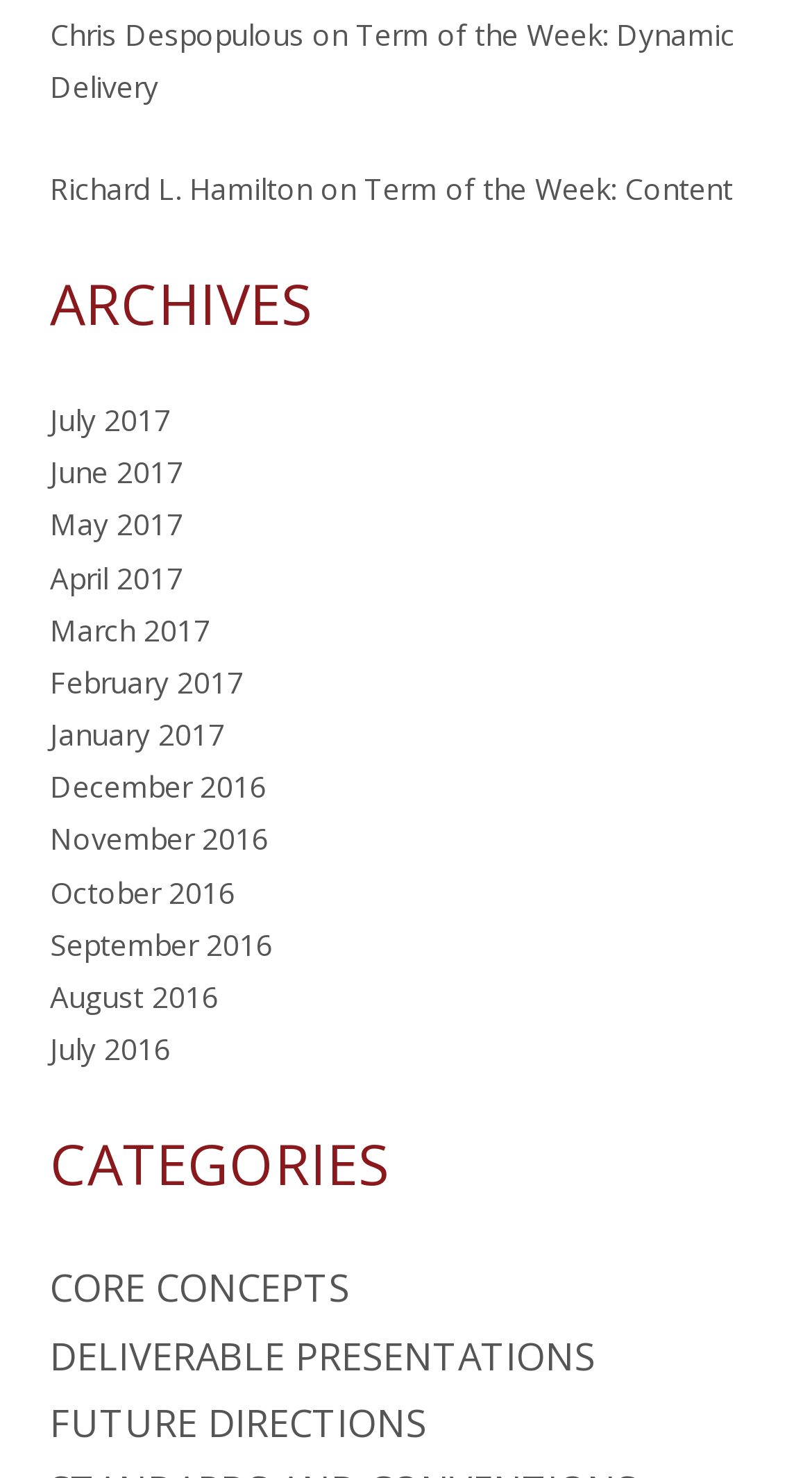Please determine the bounding box coordinates for the element that should be clicked to follow these instructions: "View Term of the Week: Dynamic Delivery".

[0.062, 0.009, 0.905, 0.072]